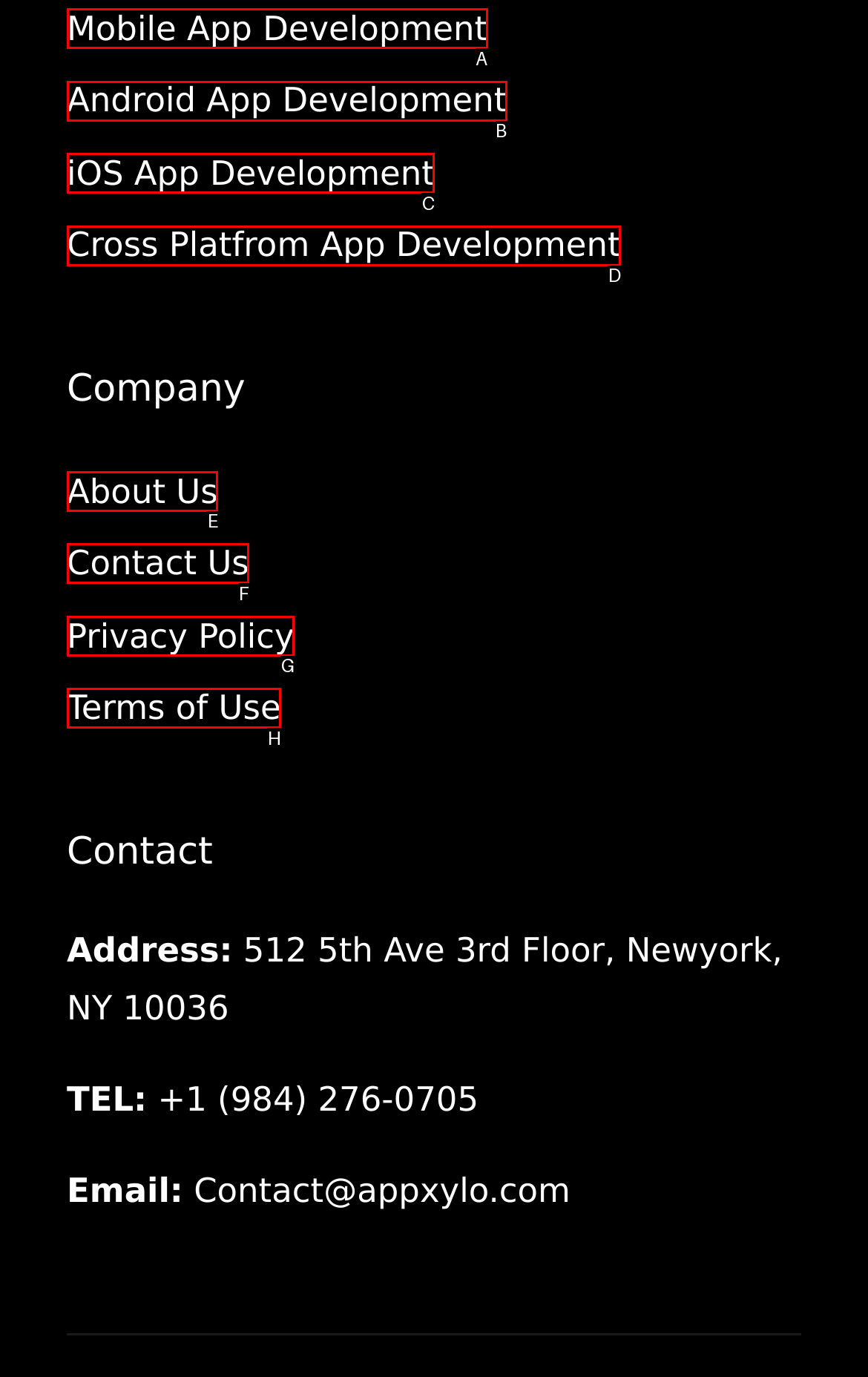Using the description: Cross Platfrom App Development, find the corresponding HTML element. Provide the letter of the matching option directly.

D